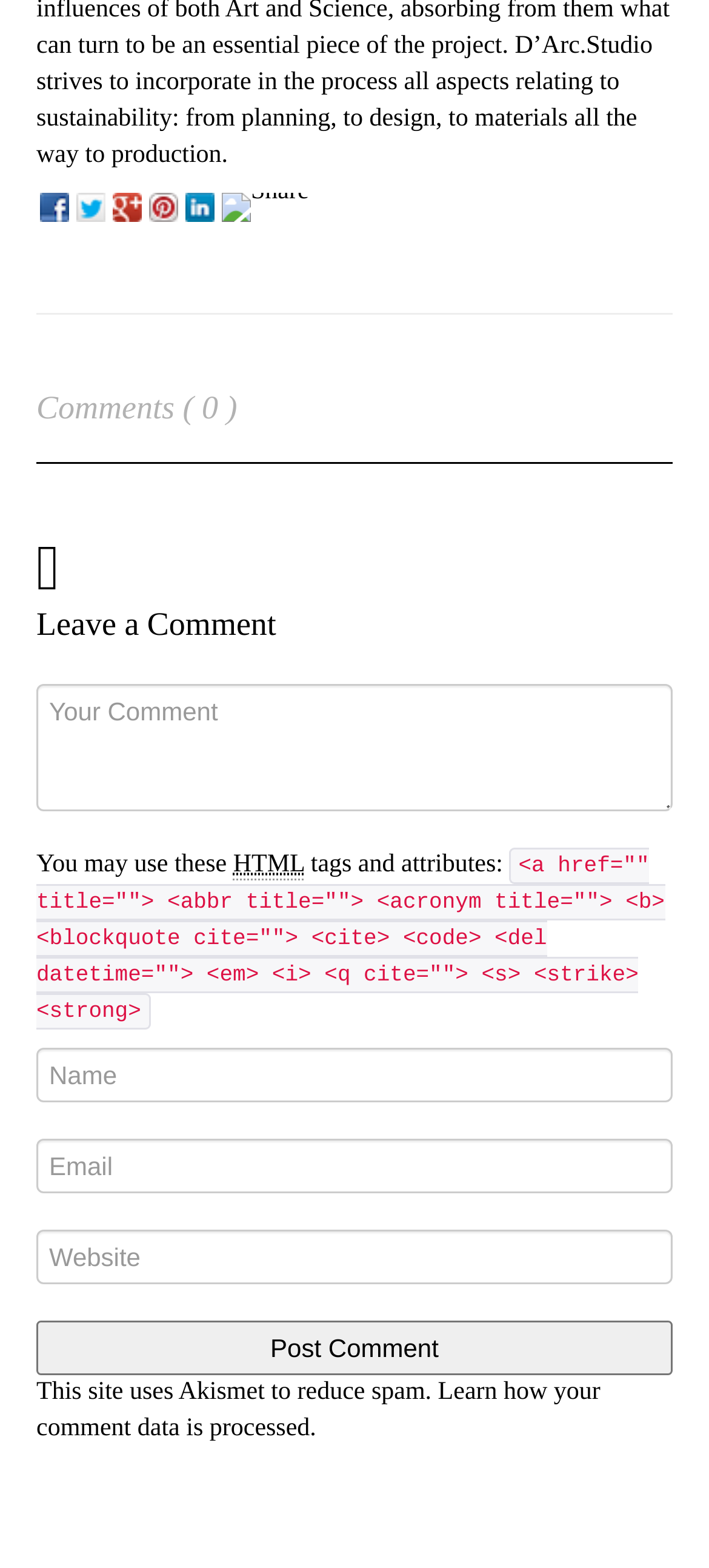By analyzing the image, answer the following question with a detailed response: What is the name of the spam reduction service used by this site?

The webpage mentions that it uses Akismet to reduce spam, as indicated by the static text 'This site uses Akismet to reduce spam.' at the bottom of the page.